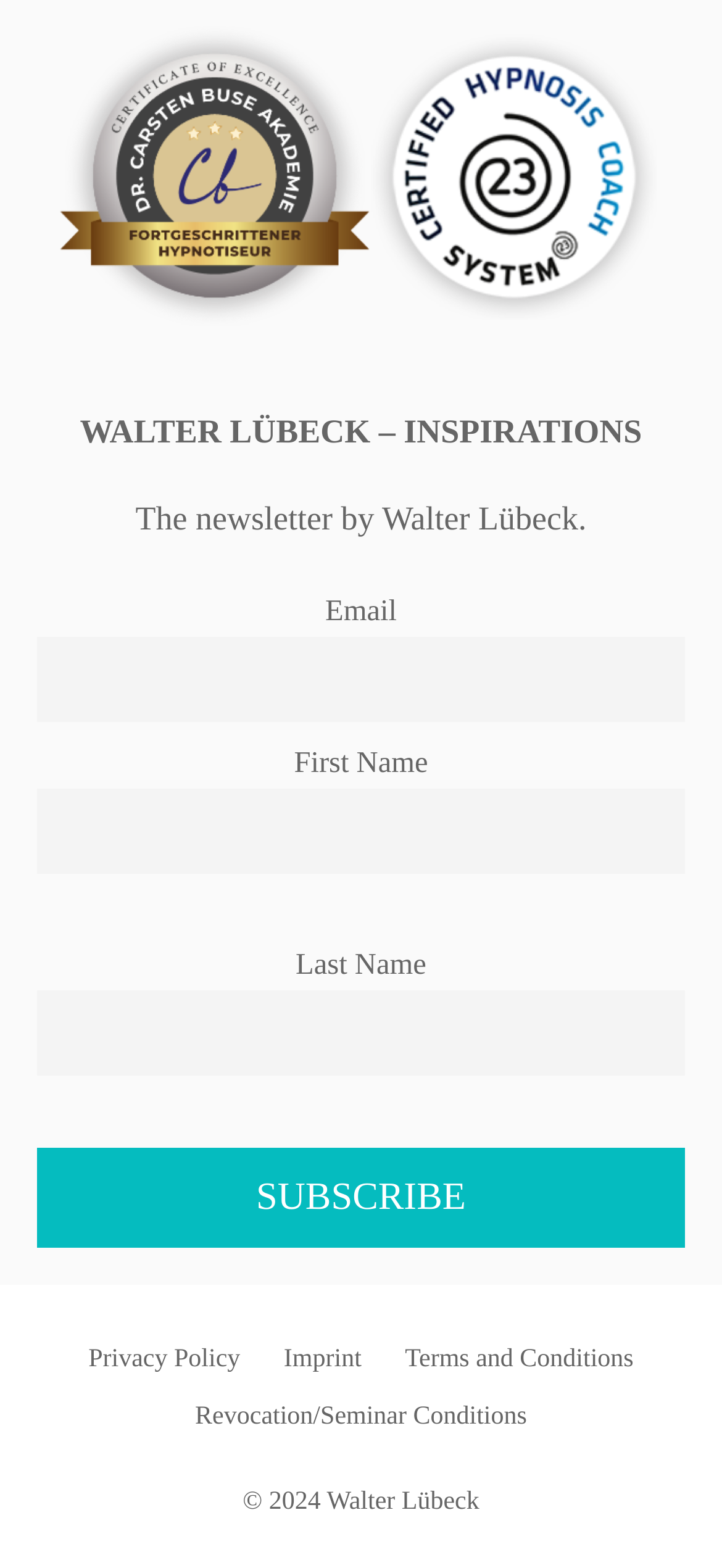Please find the bounding box coordinates of the element that you should click to achieve the following instruction: "Subscribe to the newsletter". The coordinates should be presented as four float numbers between 0 and 1: [left, top, right, bottom].

[0.051, 0.733, 0.949, 0.795]